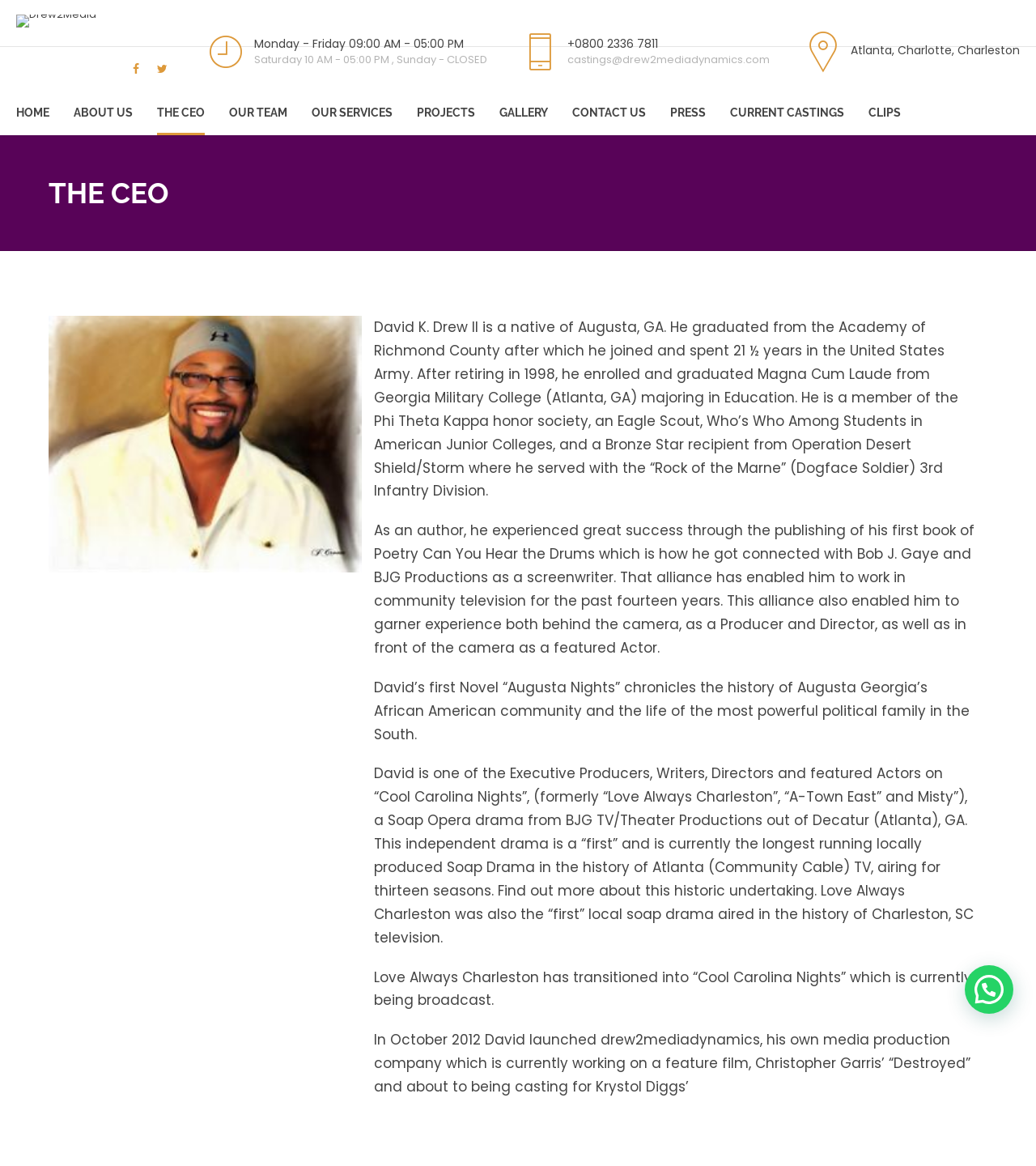Please locate the bounding box coordinates of the region I need to click to follow this instruction: "Click the CONTACT US link".

[0.552, 0.078, 0.623, 0.116]